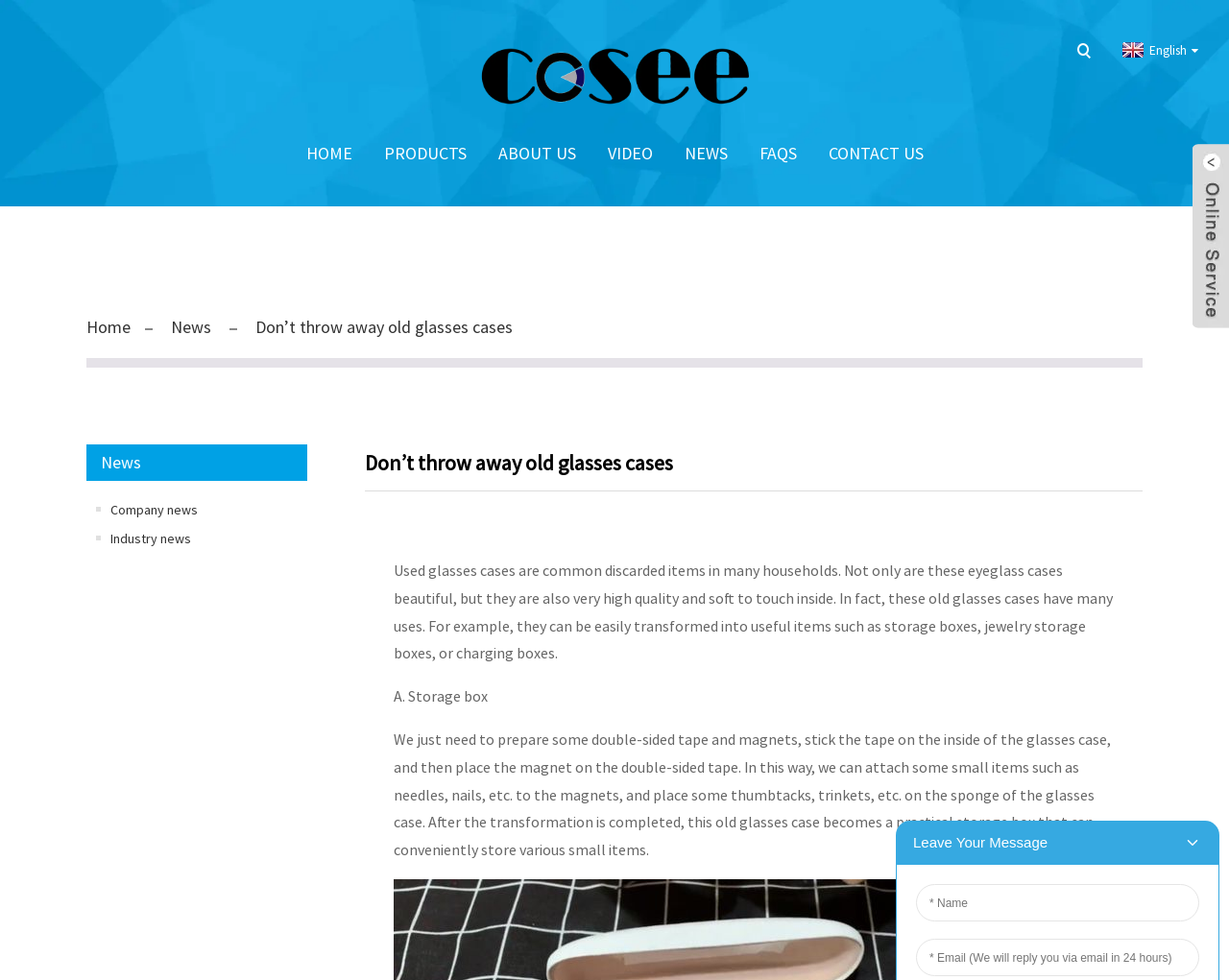Find the bounding box of the UI element described as: "News". The bounding box coordinates should be given as four float values between 0 and 1, i.e., [left, top, right, bottom].

[0.557, 0.113, 0.592, 0.201]